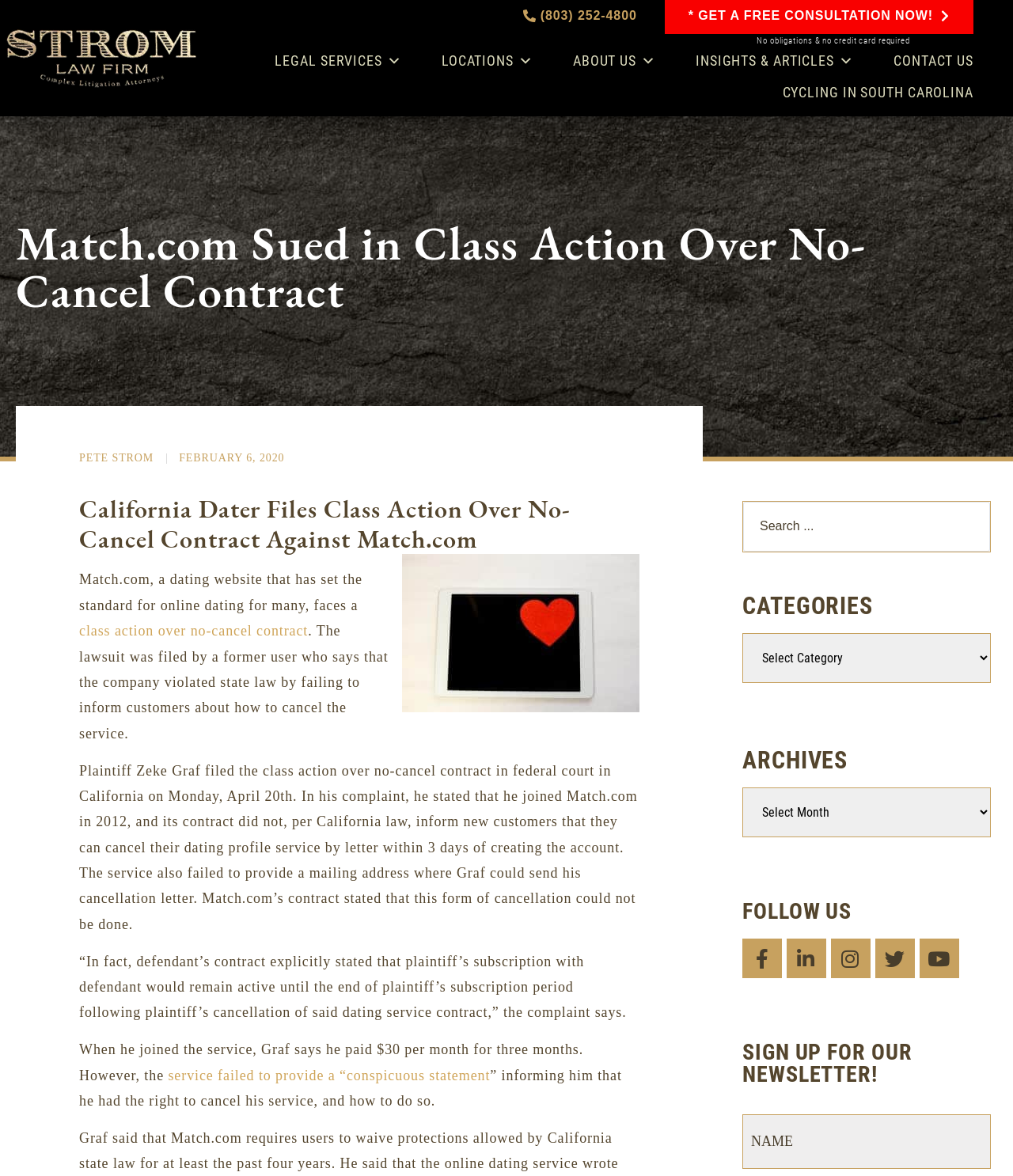Please predict the bounding box coordinates of the element's region where a click is necessary to complete the following instruction: "Click on Advertise". The coordinates should be represented by four float numbers between 0 and 1, i.e., [left, top, right, bottom].

None